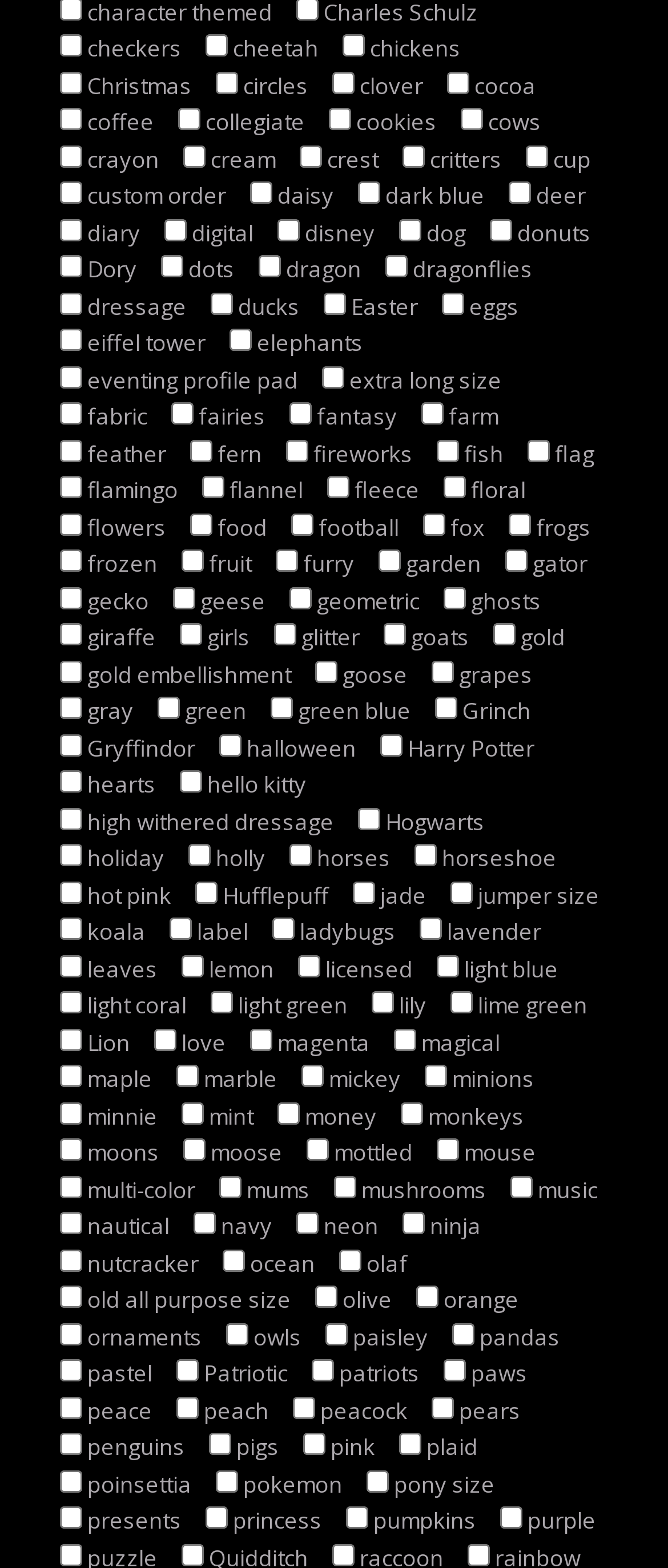How many checkboxes are on this webpage?
Look at the screenshot and respond with a single word or phrase.

118